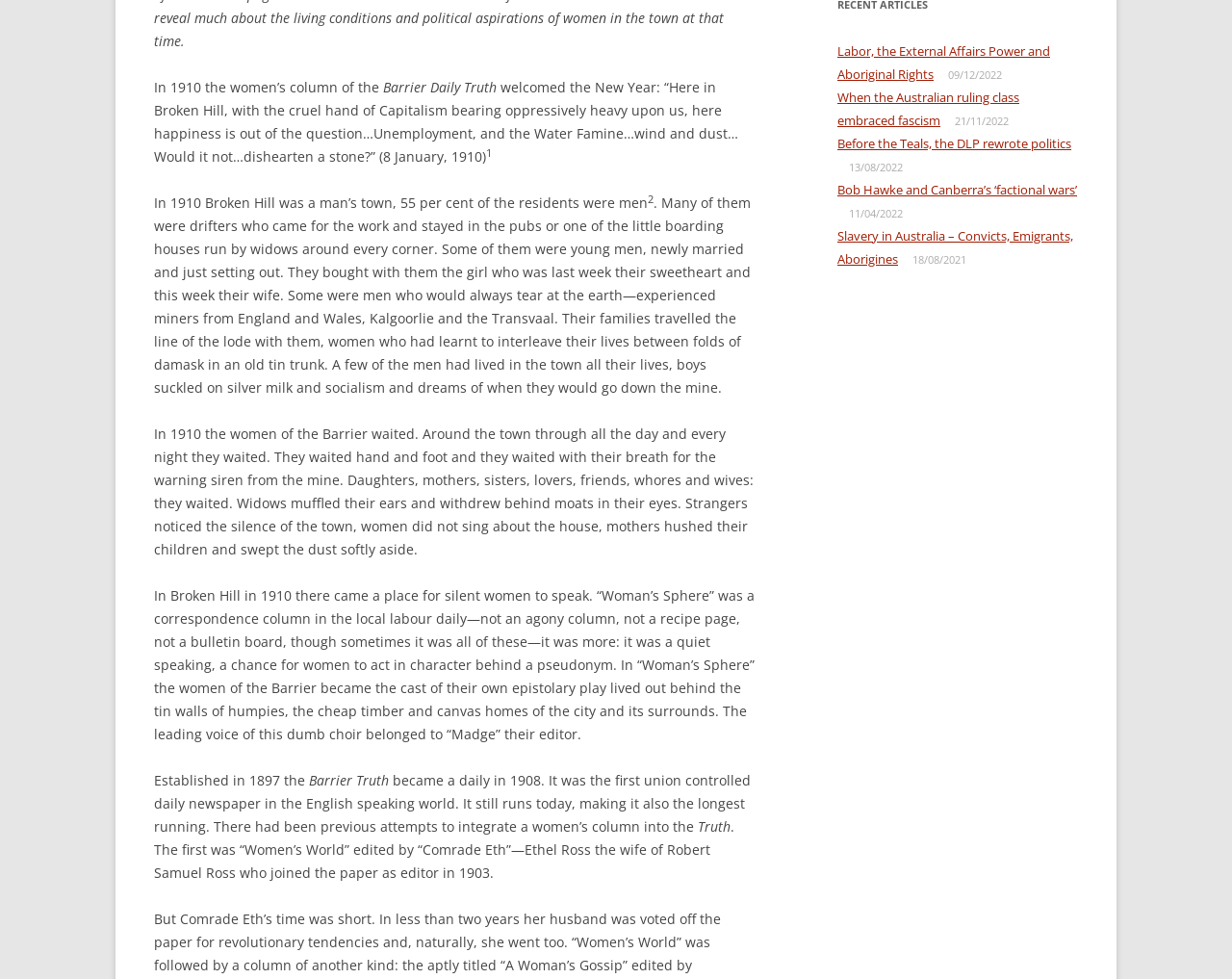Return the bounding box coordinates of the UI element that corresponds to this description: "Articles by Type". The coordinates must be given as four float numbers in the range of 0 and 1, [left, top, right, bottom].

[0.314, 0.024, 0.47, 0.064]